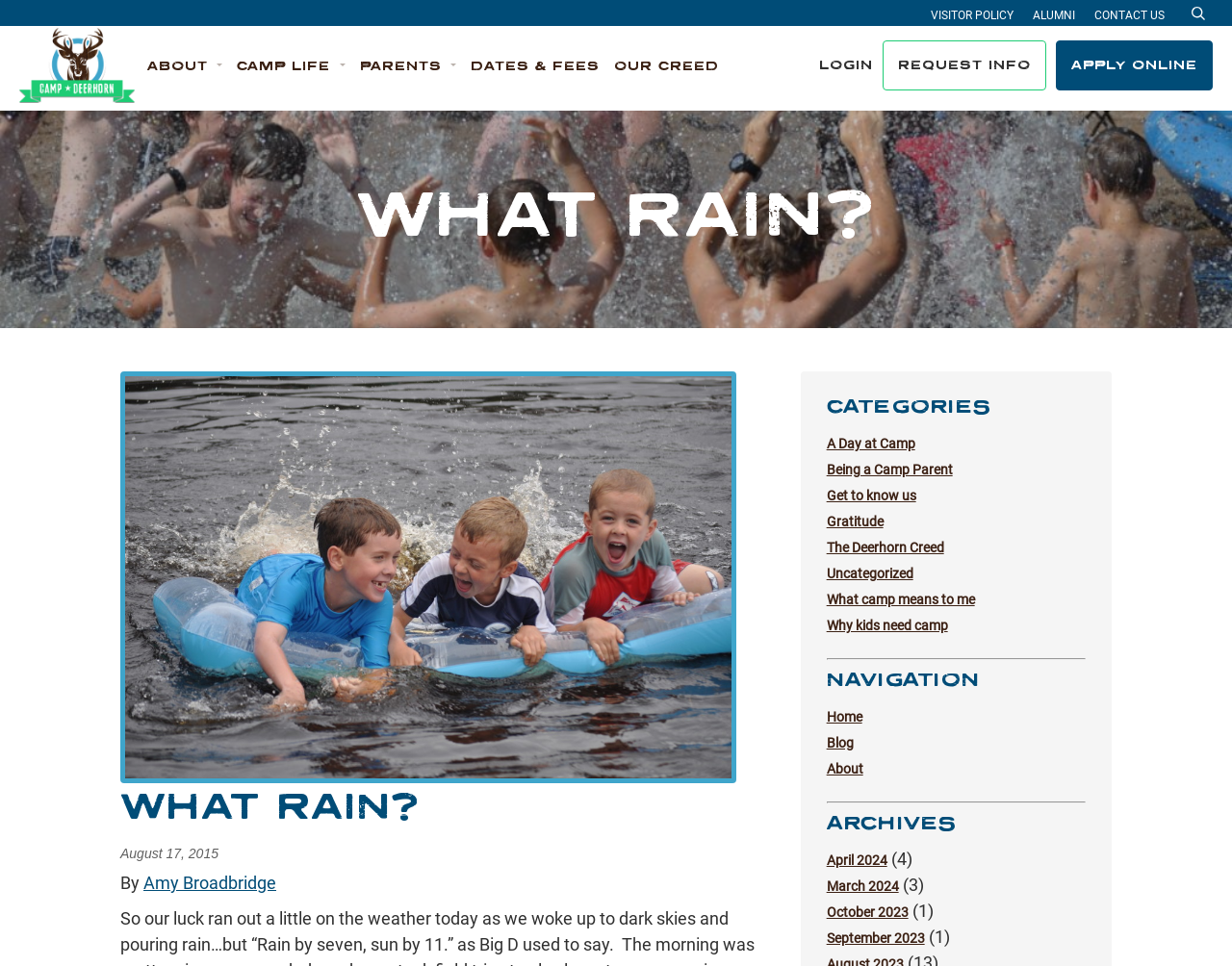Determine the bounding box coordinates of the UI element described below. Use the format (top-left x, top-left y, bottom-right x, bottom-right y) with floating point numbers between 0 and 1: The Seven Goblets of Humanity

None